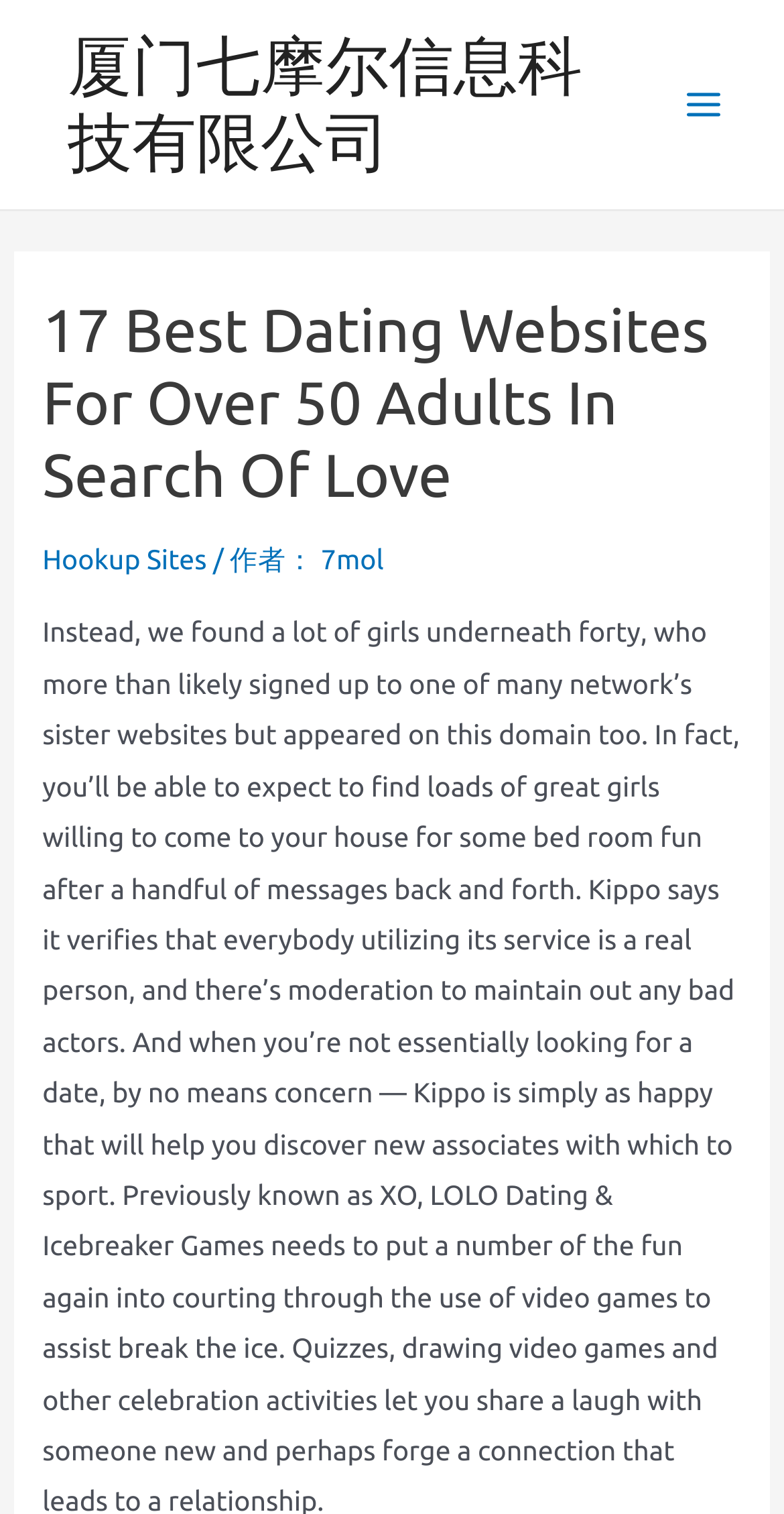Find the coordinates for the bounding box of the element with this description: "Hookup Sites".

[0.054, 0.359, 0.264, 0.38]